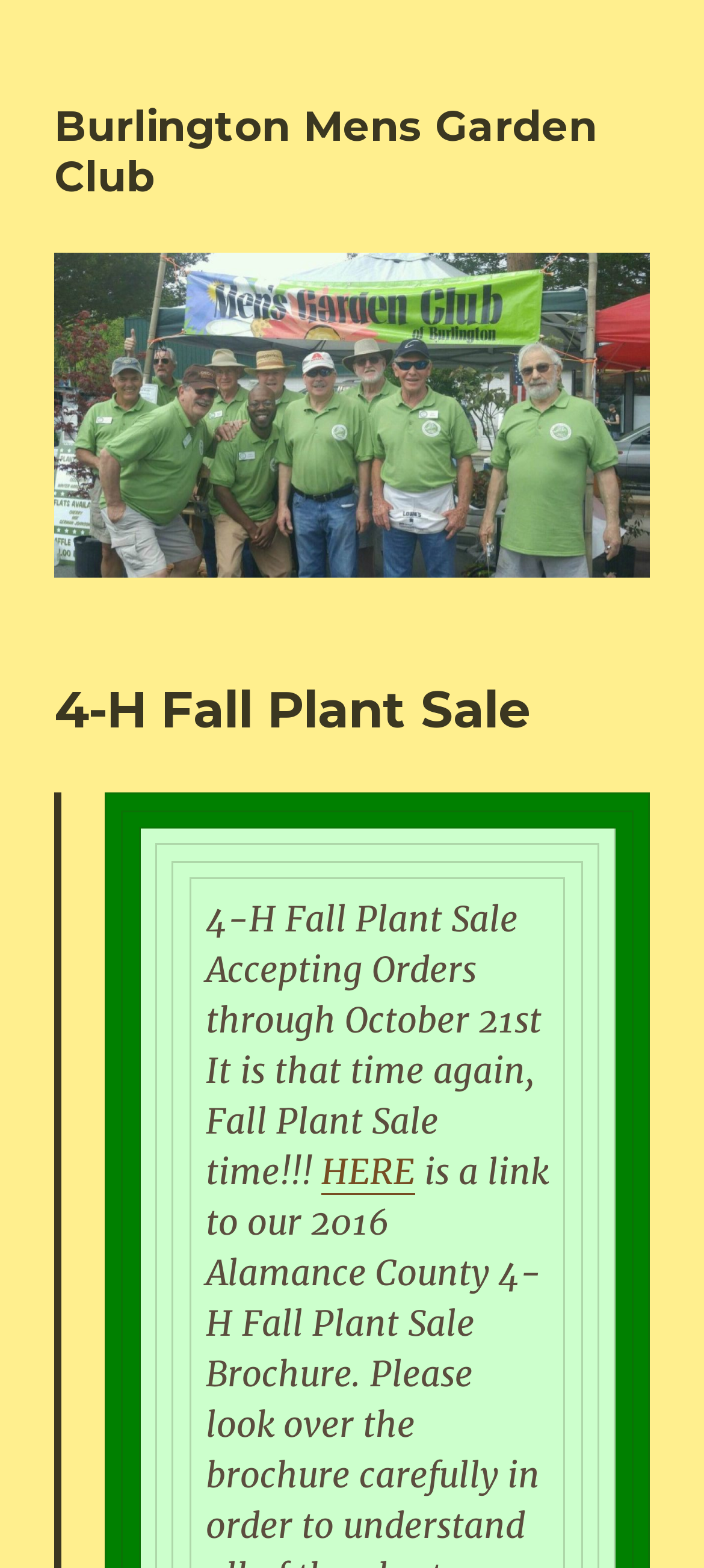Is the Burlington Mens Garden Club related to the 4-H organization?
Refer to the image and answer the question using a single word or phrase.

Yes